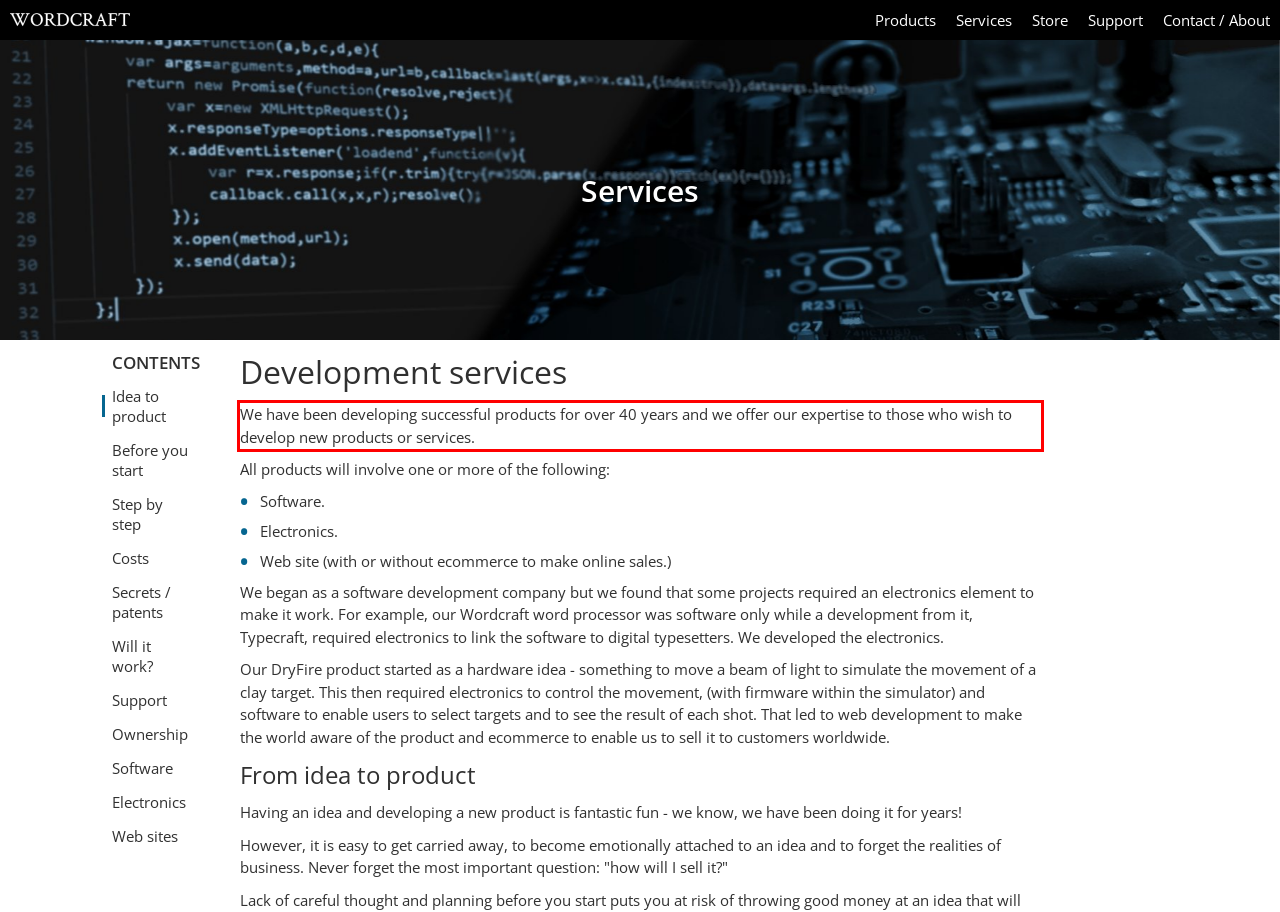Analyze the screenshot of the webpage and extract the text from the UI element that is inside the red bounding box.

We have been developing successful products for over 40 years and we offer our expertise to those who wish to develop new products or services.